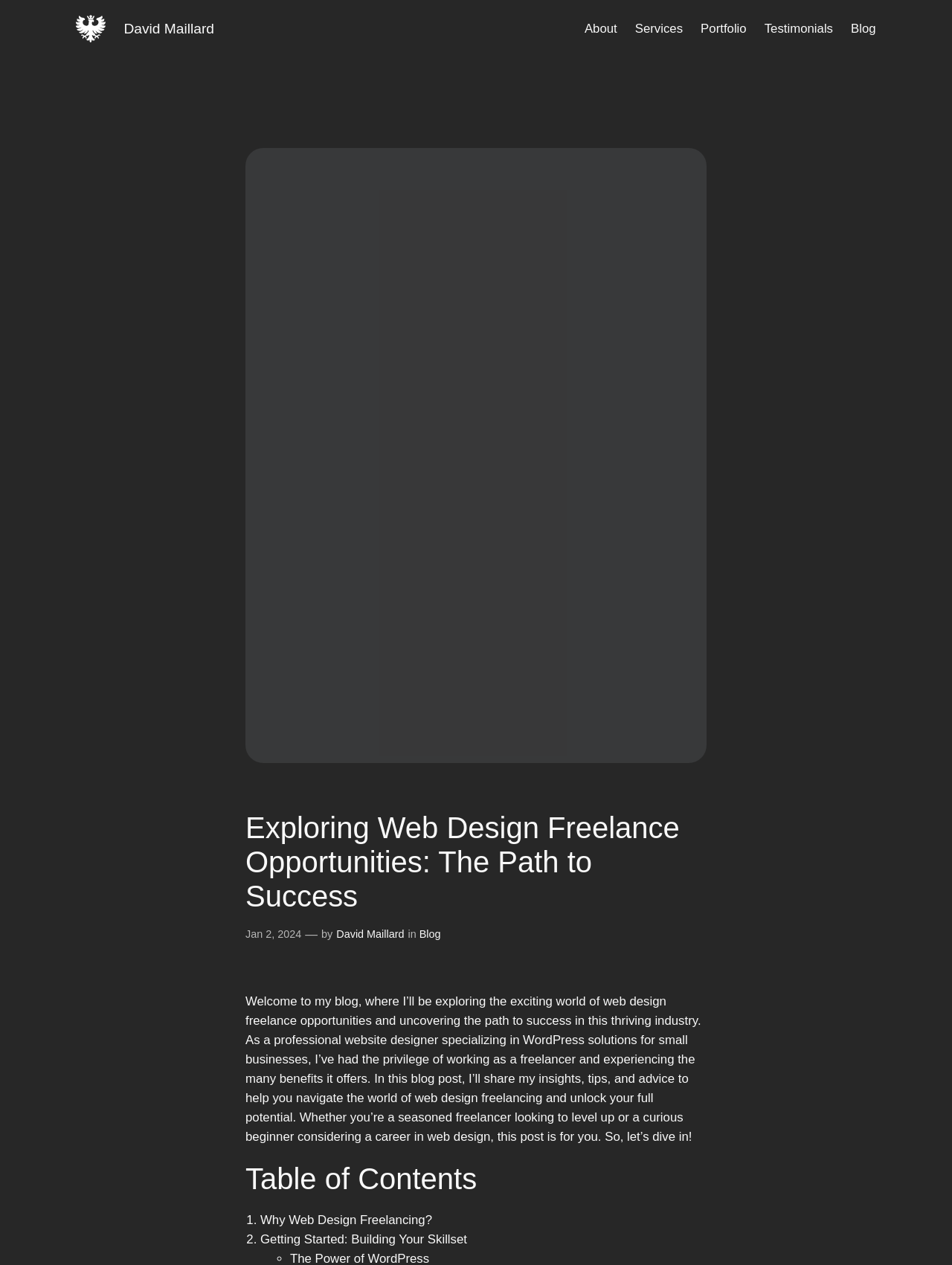Identify the bounding box coordinates necessary to click and complete the given instruction: "Subscribe to the newsletter".

None